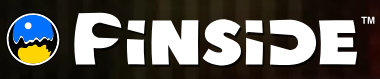Examine the screenshot and answer the question in as much detail as possible: What symbol is used to indicate Pinside's established presence?

The use of the trademark symbol (™) reflects Pinside's established presence in the pinball community, indicating that the brand is a recognized and trusted authority in the field.